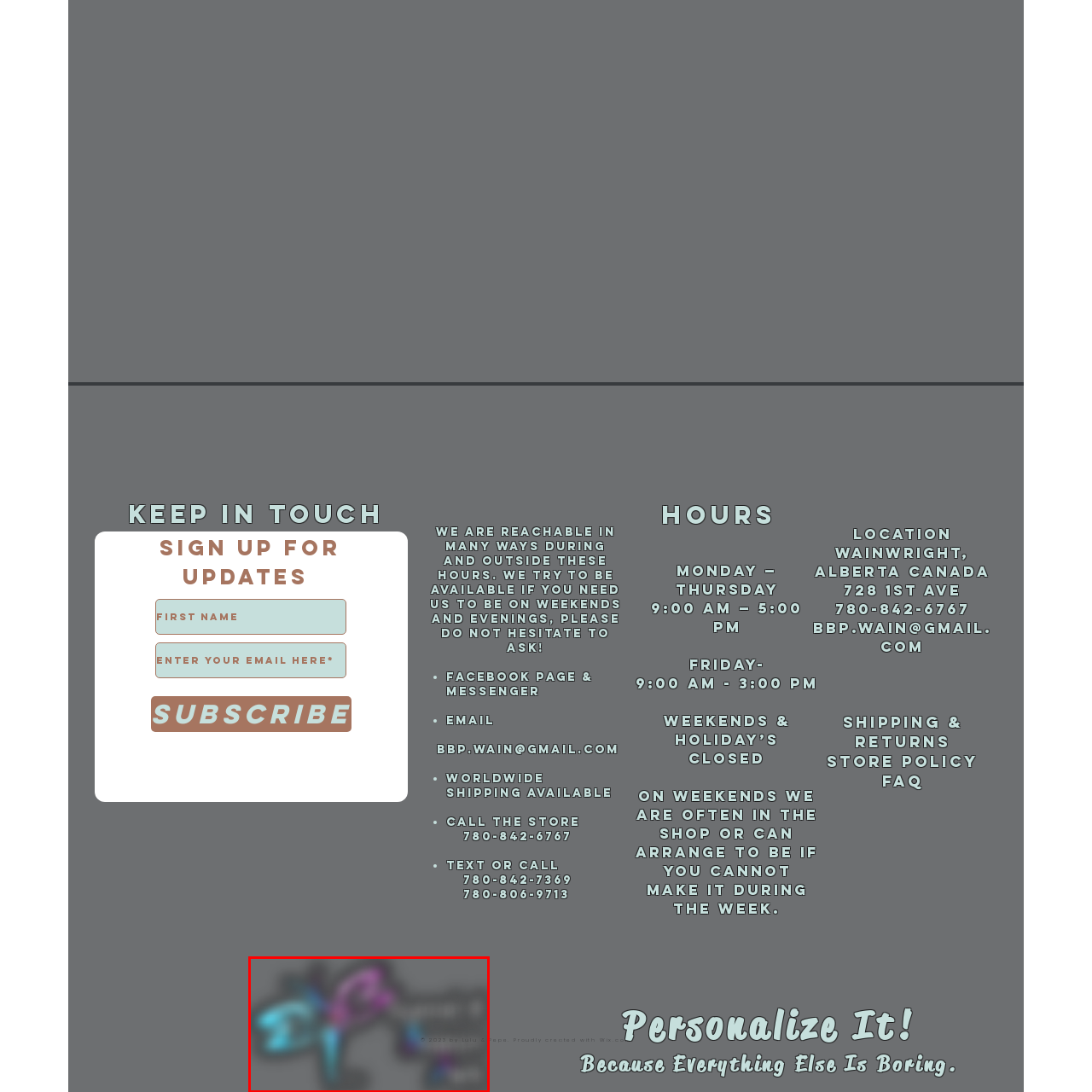View the portion of the image within the red bounding box and answer this question using a single word or phrase:
Who owns the copyright of the artwork?

Lulu & Pepe